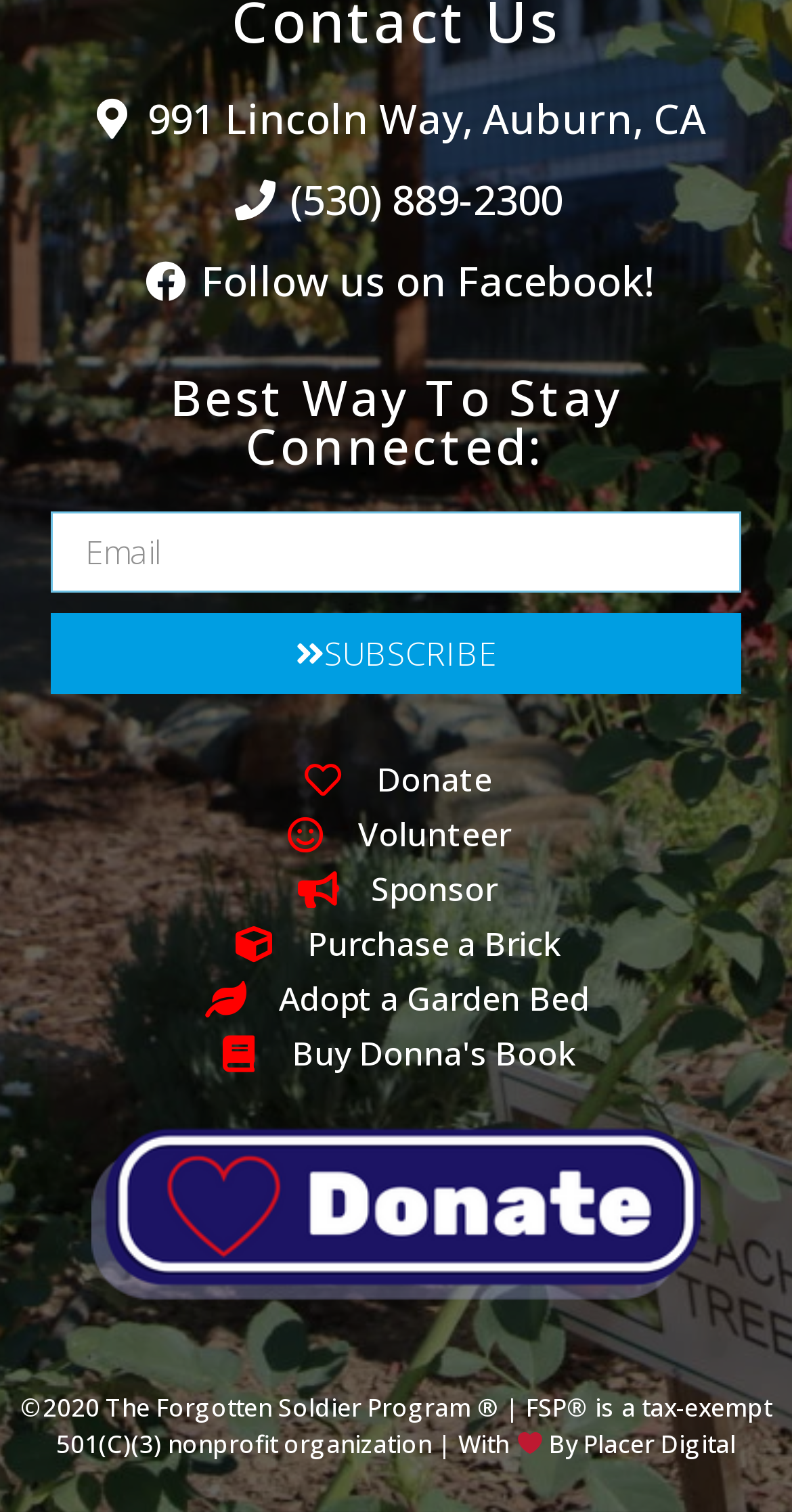What is the name of the organization?
Using the image provided, answer with just one word or phrase.

The Forgotten Soldier Program